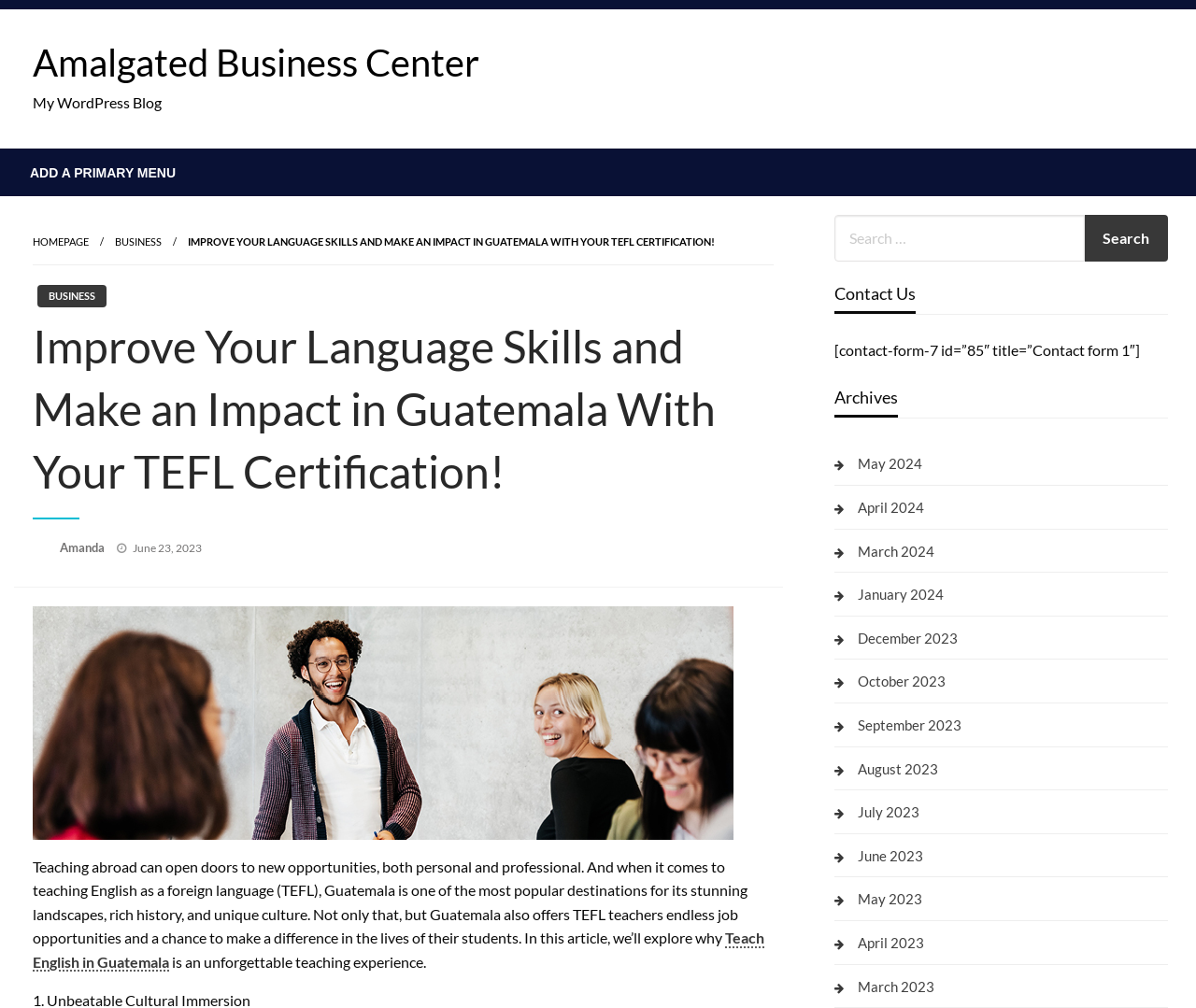What is the name of the blog?
Answer the question with a single word or phrase, referring to the image.

My WordPress Blog